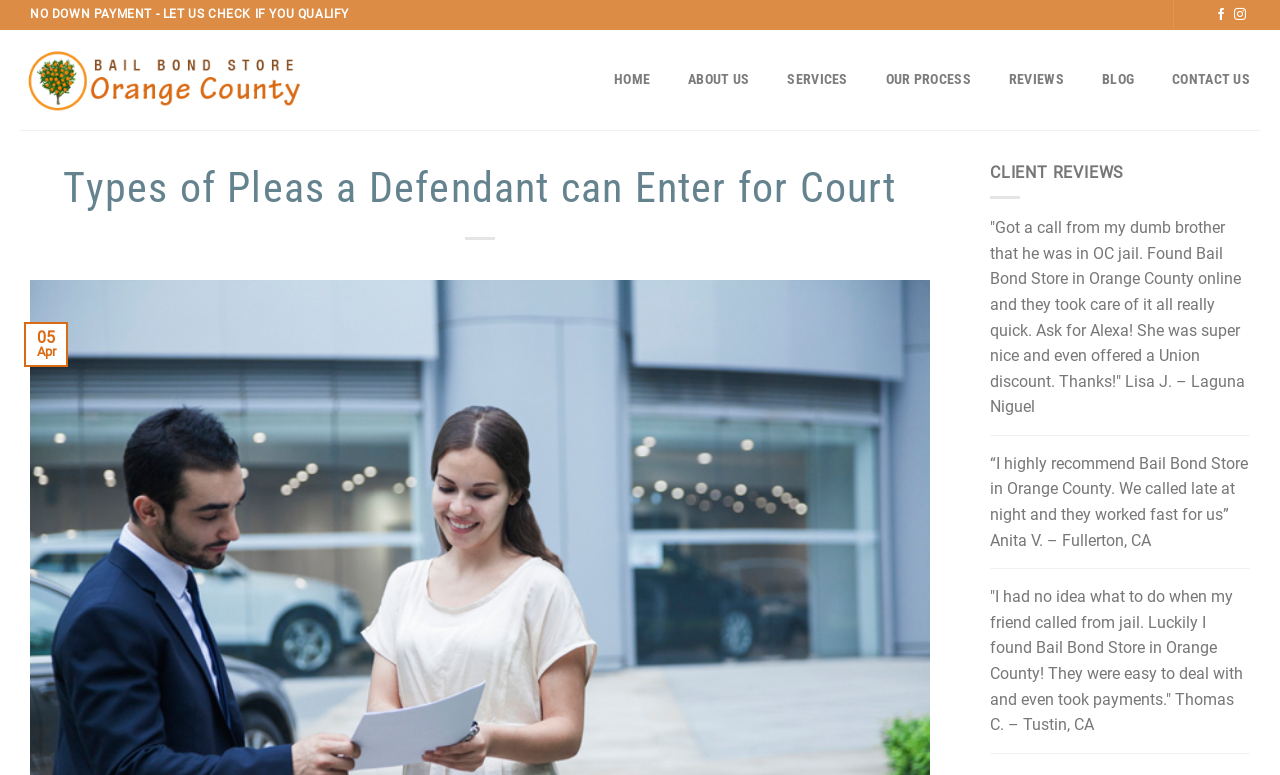Indicate the bounding box coordinates of the element that needs to be clicked to satisfy the following instruction: "Click on the 'CONTACT US' link". The coordinates should be four float numbers between 0 and 1, i.e., [left, top, right, bottom].

[0.916, 0.08, 0.977, 0.126]